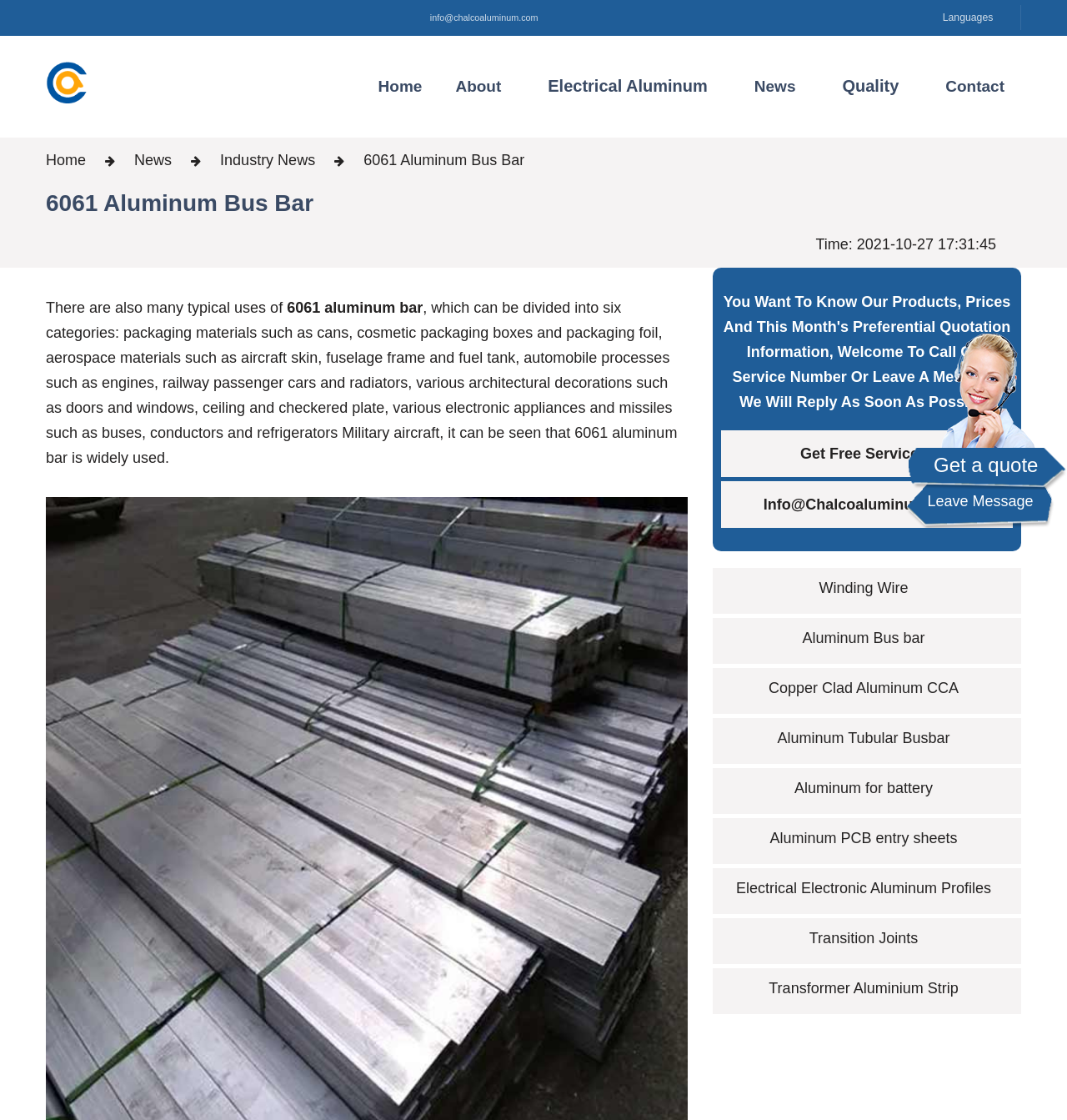Given the element description: "Aluminum PCB entry sheets", predict the bounding box coordinates of this UI element. The coordinates must be four float numbers between 0 and 1, given as [left, top, right, bottom].

[0.721, 0.739, 0.897, 0.758]